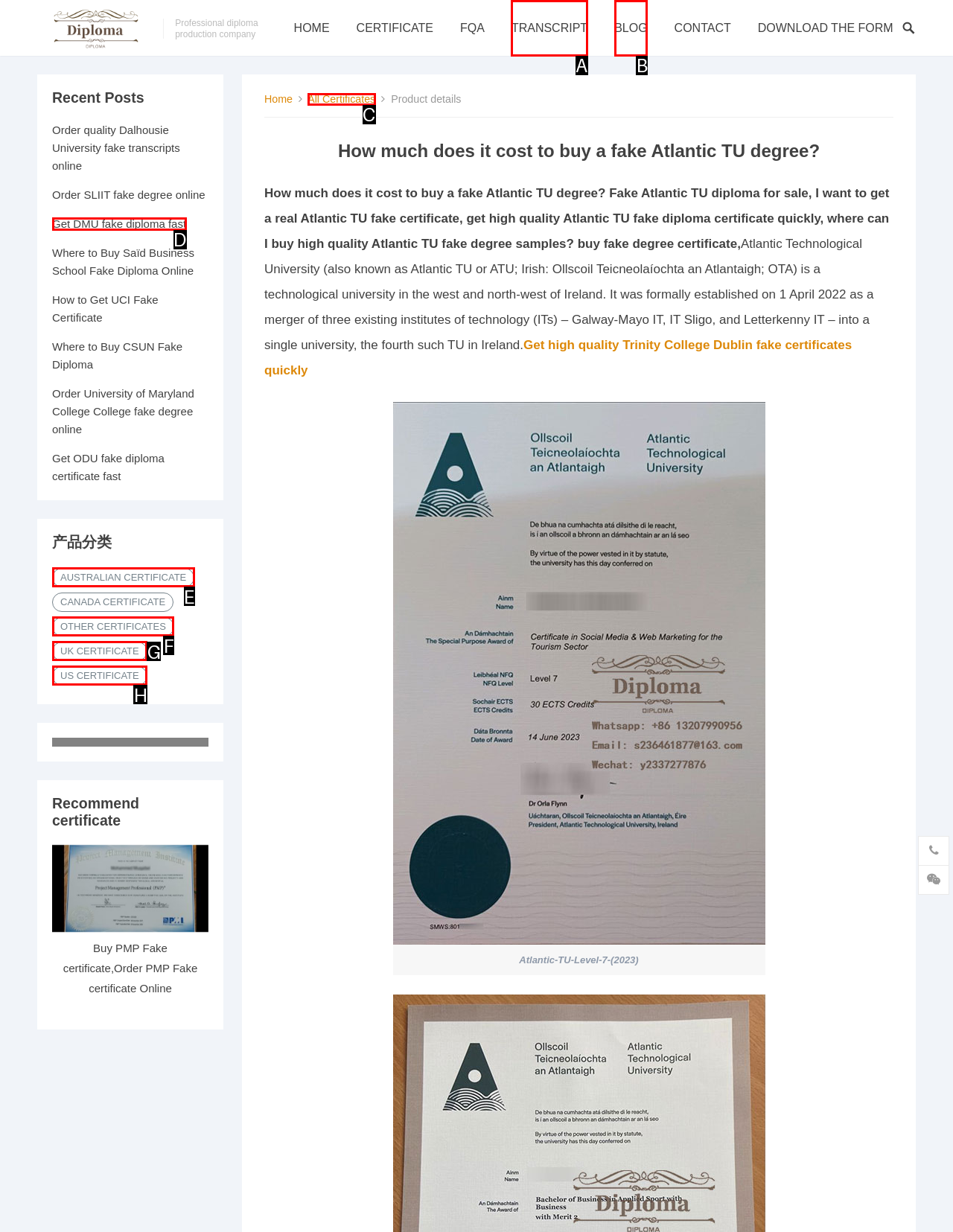Pick the option that corresponds to: US Certificate
Provide the letter of the correct choice.

H